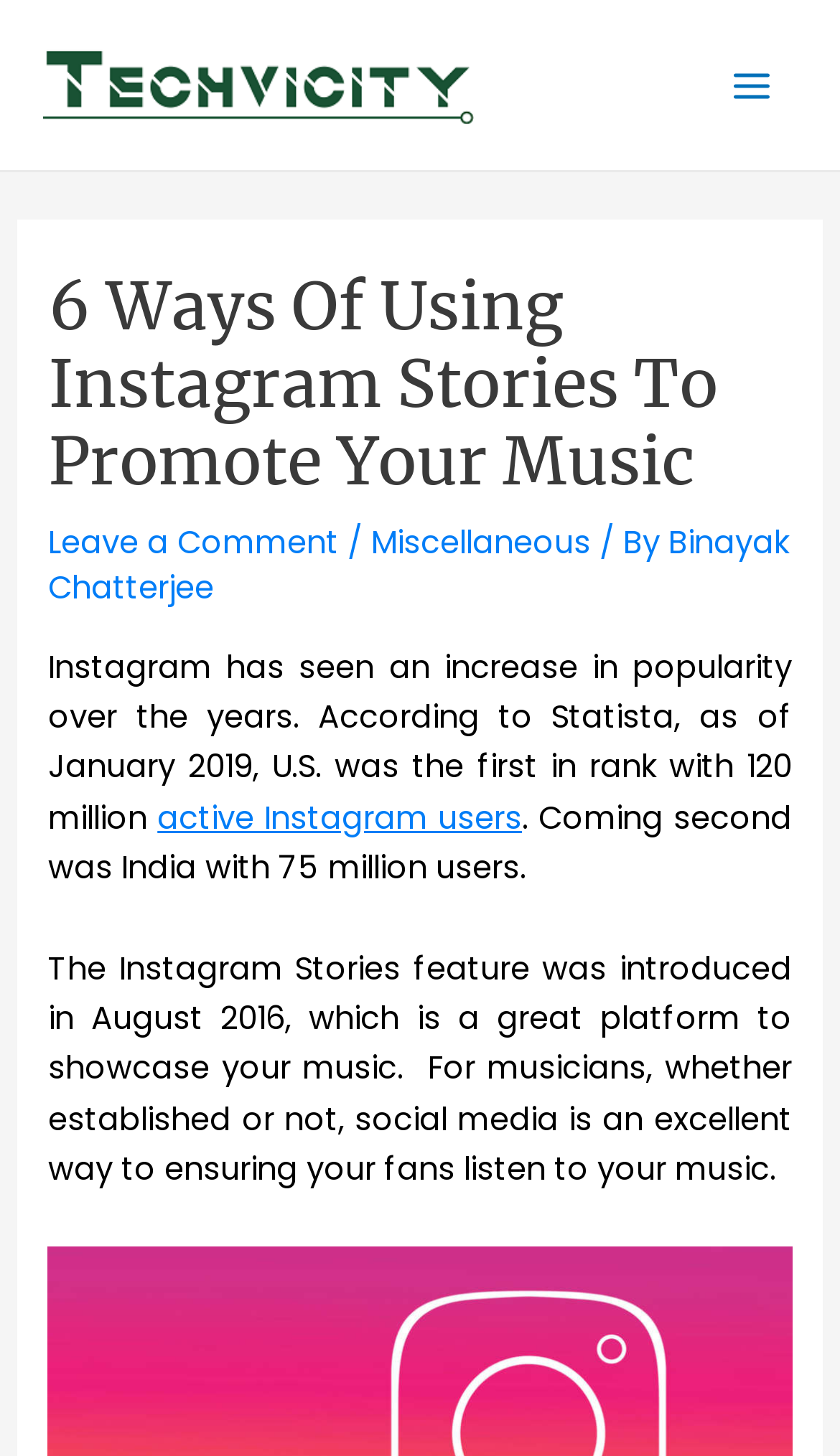What is the feature introduced by Instagram in August 2016?
Please provide a comprehensive answer based on the information in the image.

The text states, 'The Instagram Stories feature was introduced in August 2016, which is a great platform to showcase your music.' This implies that Instagram Stories was introduced in August 2016.